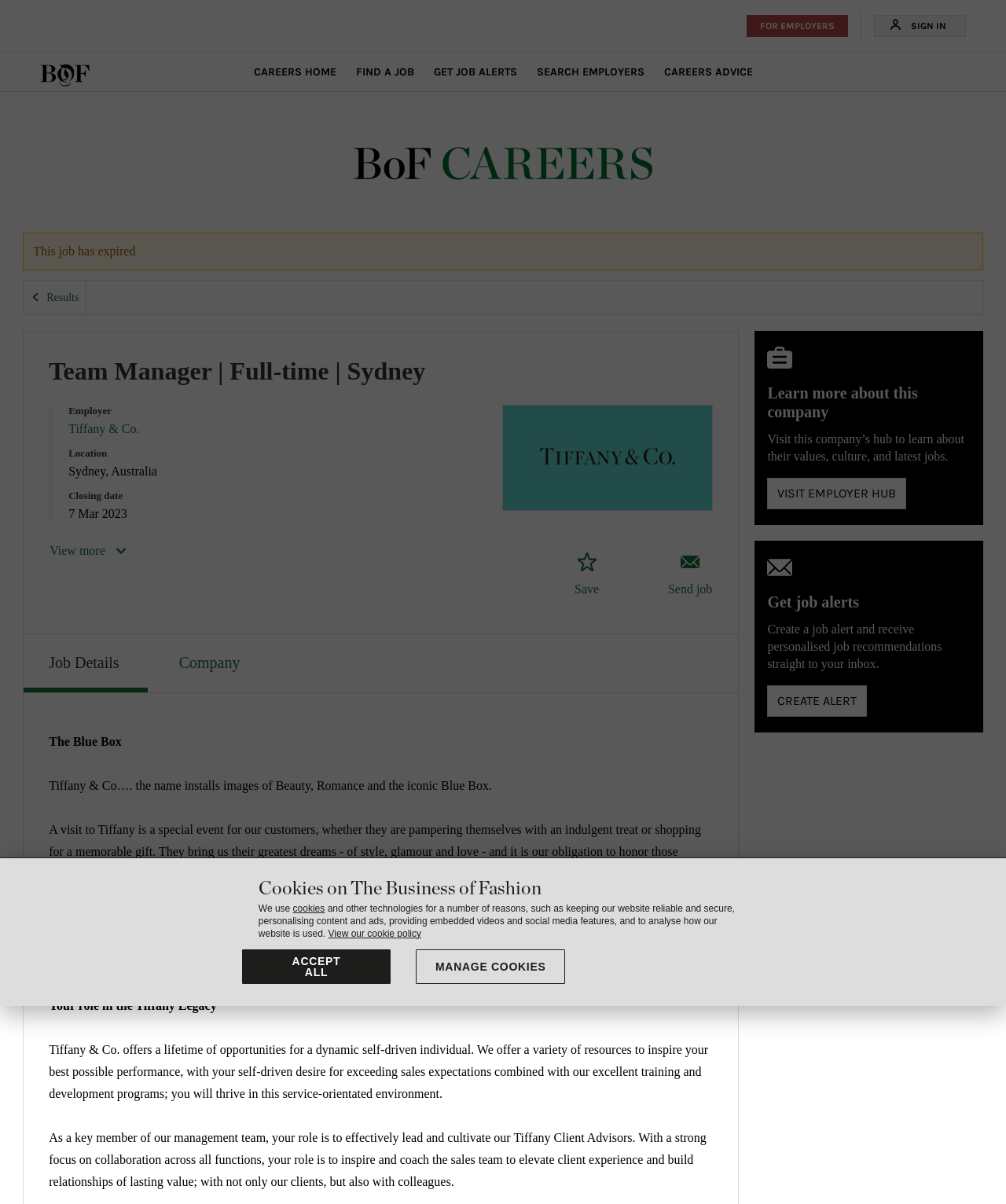Extract the main heading from the webpage content.

Team Manager | Full-time | Sydney